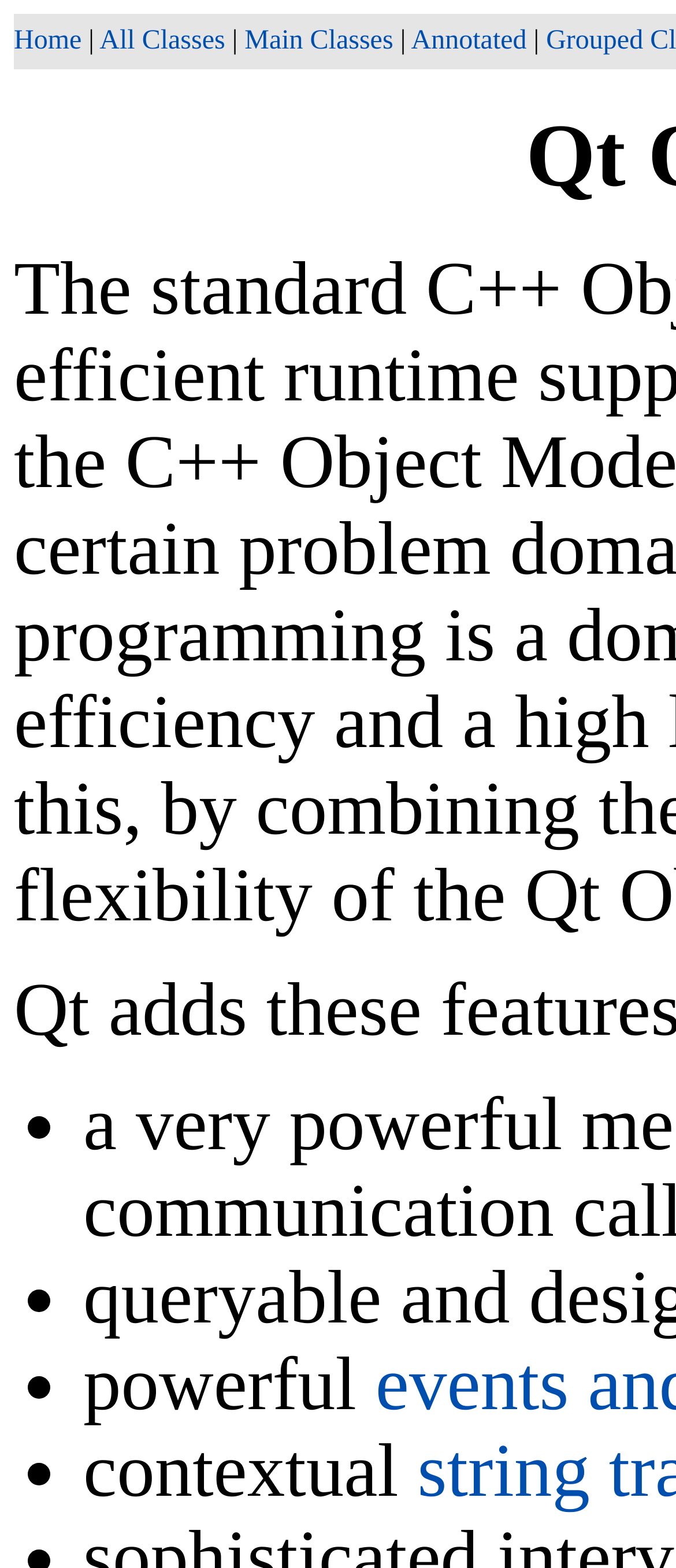Offer an in-depth caption of the entire webpage.

The webpage is about the Qt Object Model. At the top, there are four links: "Home", "All Classes", "Main Classes", and "Annotated", which are aligned horizontally and take up a significant portion of the top section. 

Below these links, there are four bullet points, represented by '•' symbols, which are vertically stacked and positioned on the left side of the page. 

To the right of each bullet point, there is a corresponding text description. The first description is not provided, but the second one is "powerful", the third one is not provided, and the fourth one is "contextual". These descriptions are positioned in the middle of the page, with the text aligned to the right of the bullet points.